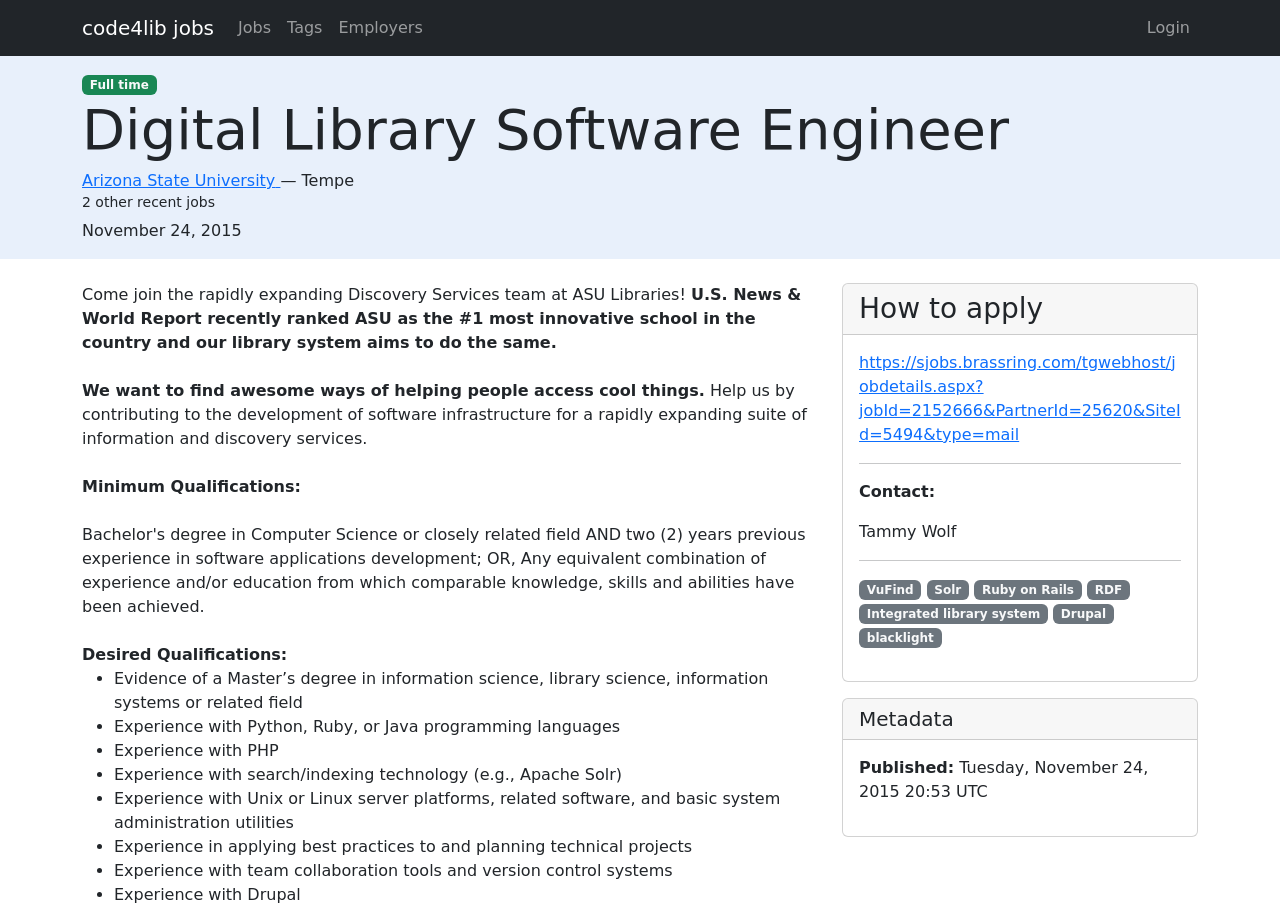Please answer the following question using a single word or phrase: 
What is the location of the job?

Tempe